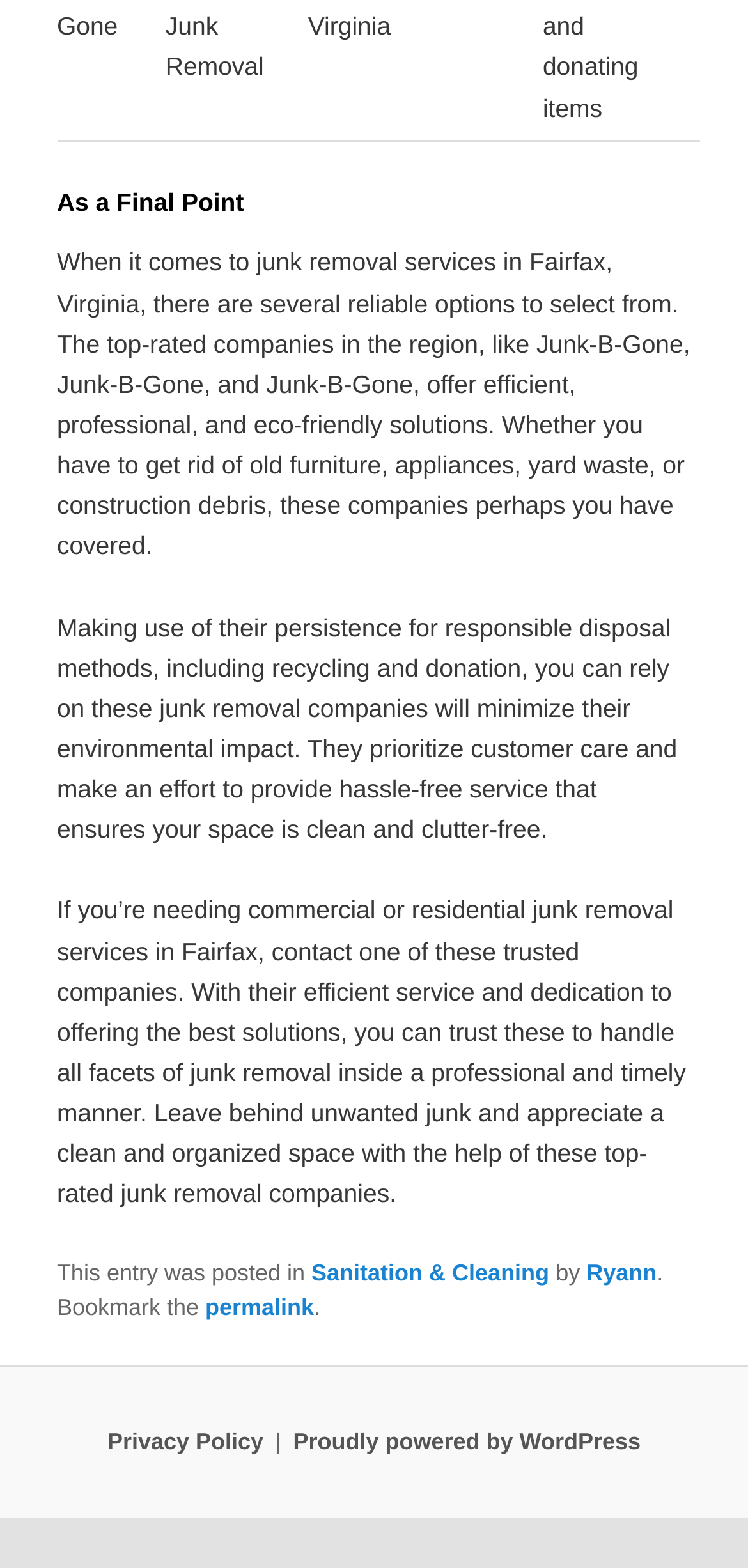Using the information in the image, give a detailed answer to the following question: What is the main topic of the webpage?

The main topic of the webpage is junk removal services because the static text elements describe the services provided by companies in Fairfax, Virginia, and the benefits of using these services.